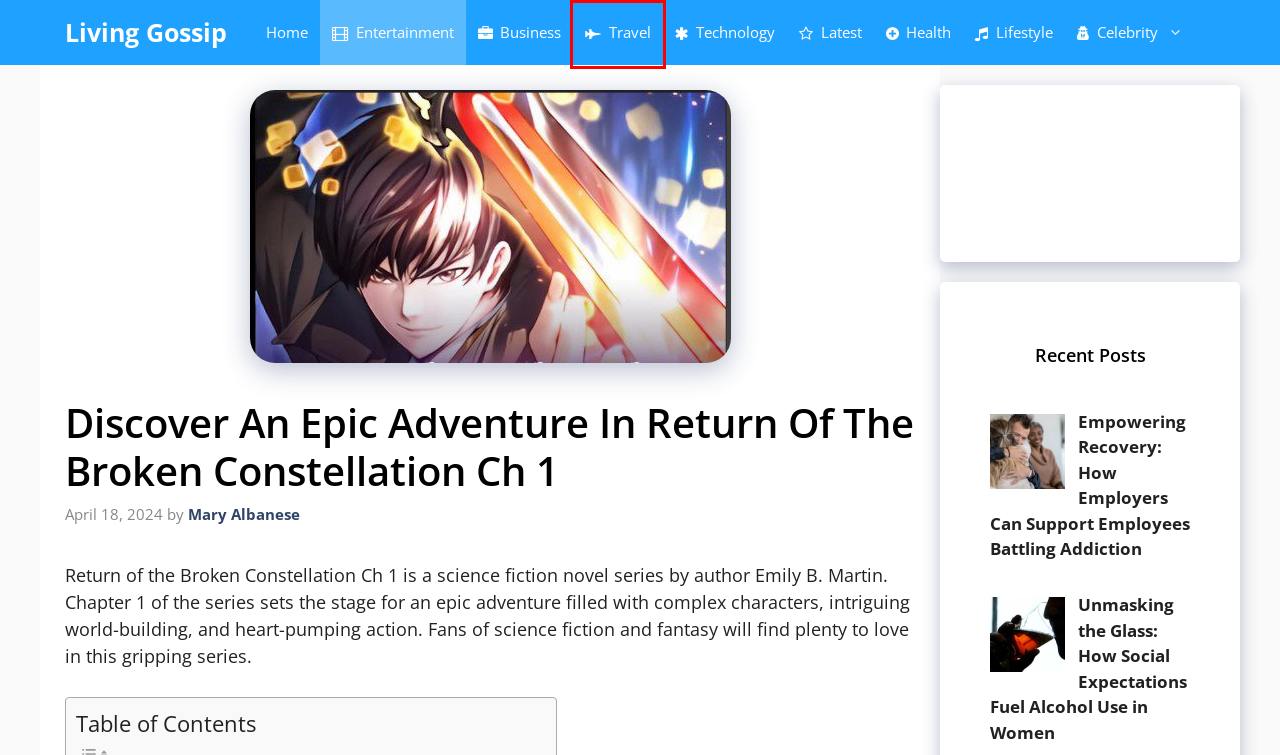Look at the screenshot of a webpage with a red bounding box and select the webpage description that best corresponds to the new page after clicking the element in the red box. Here are the options:
A. Unmasking the Glass: How Social Expectations Fuel Alcohol Use in Women
B. Travel Archives - Living Gossip
C. Empowering Recovery: How Employers Can Support Employees Battling Addiction
D. Latest Archives - Living Gossip
E. Business Archives - Living Gossip
F. Lifestyle Archives - Living Gossip
G. Health Archives - Living Gossip
H. Mary Albanese, Author at Living Gossip

B